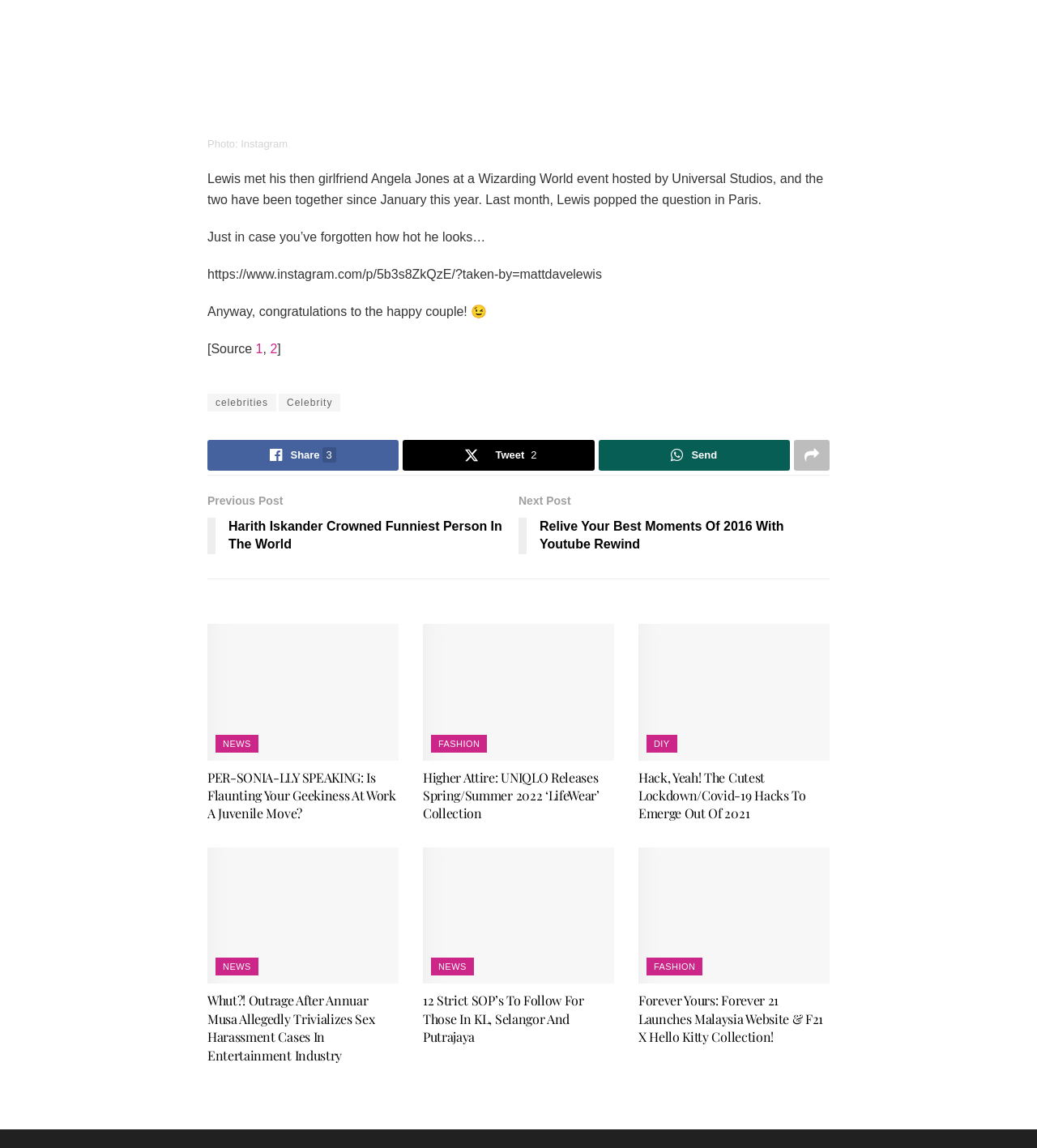Who is Lewis?
Provide an in-depth and detailed explanation in response to the question.

Based on the text 'Lewis met his then girlfriend Angela Jones at a Wizarding World event hosted by Universal Studios, and the two have been together since January this year.', I can infer that Lewis refers to Matt Dave Lewis.